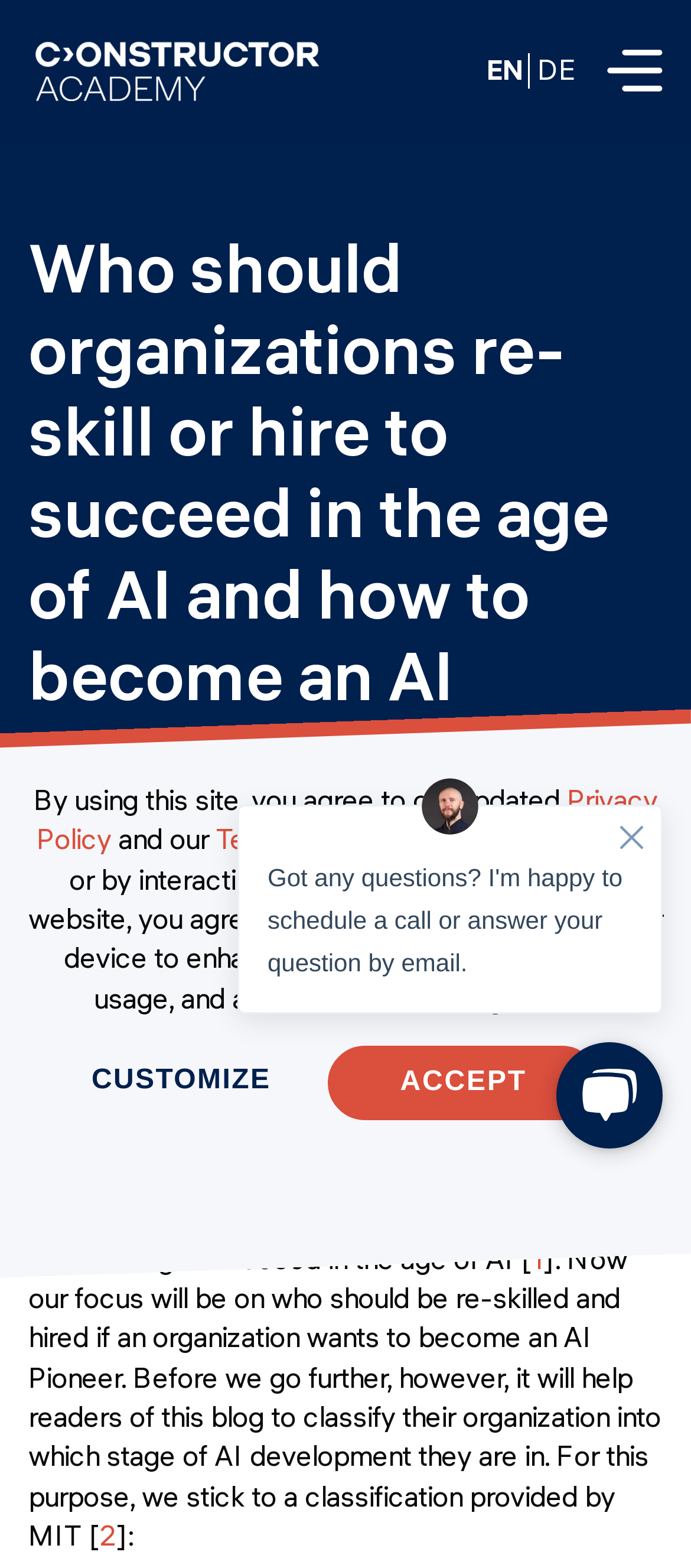Identify the bounding box coordinates of the element to click to follow this instruction: 'Contact us'. Ensure the coordinates are four float values between 0 and 1, provided as [left, top, right, bottom].

[0.041, 0.398, 0.959, 0.452]